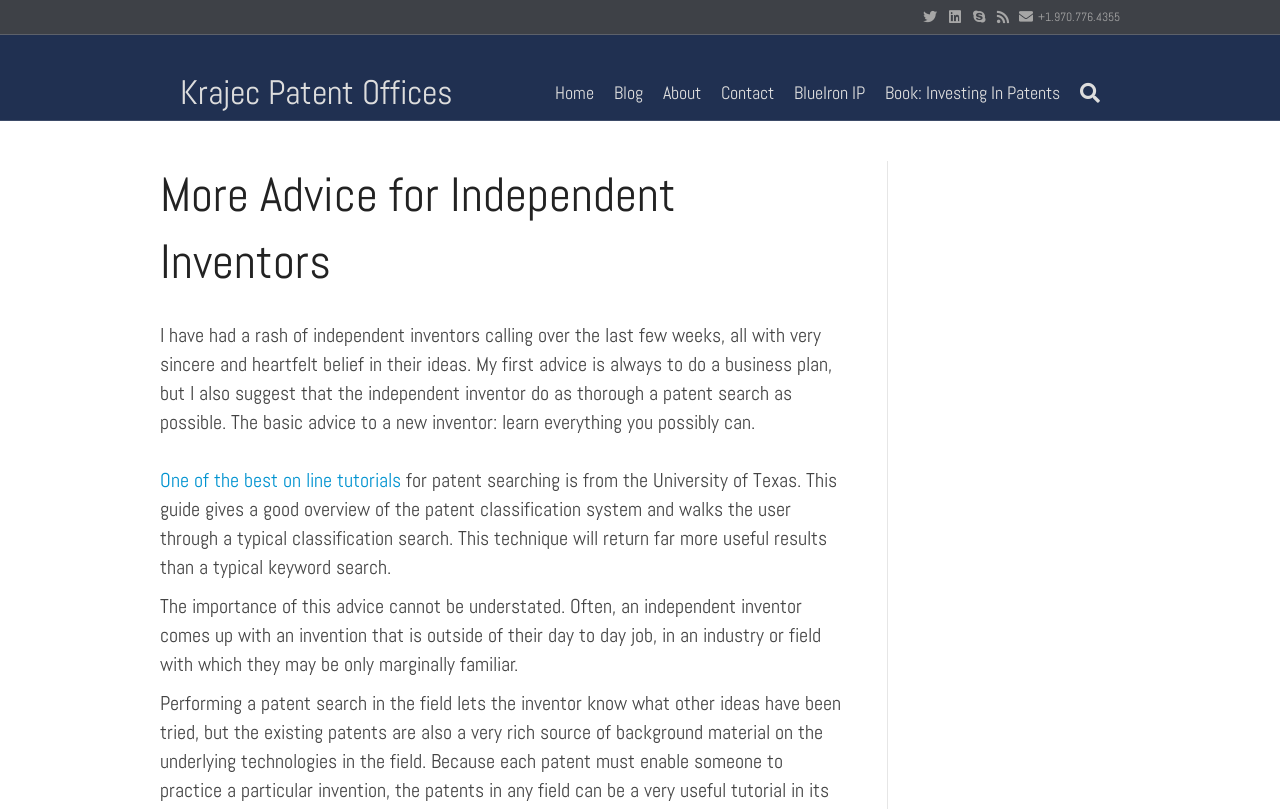Please determine the headline of the webpage and provide its content.

More Advice for Independent Inventors